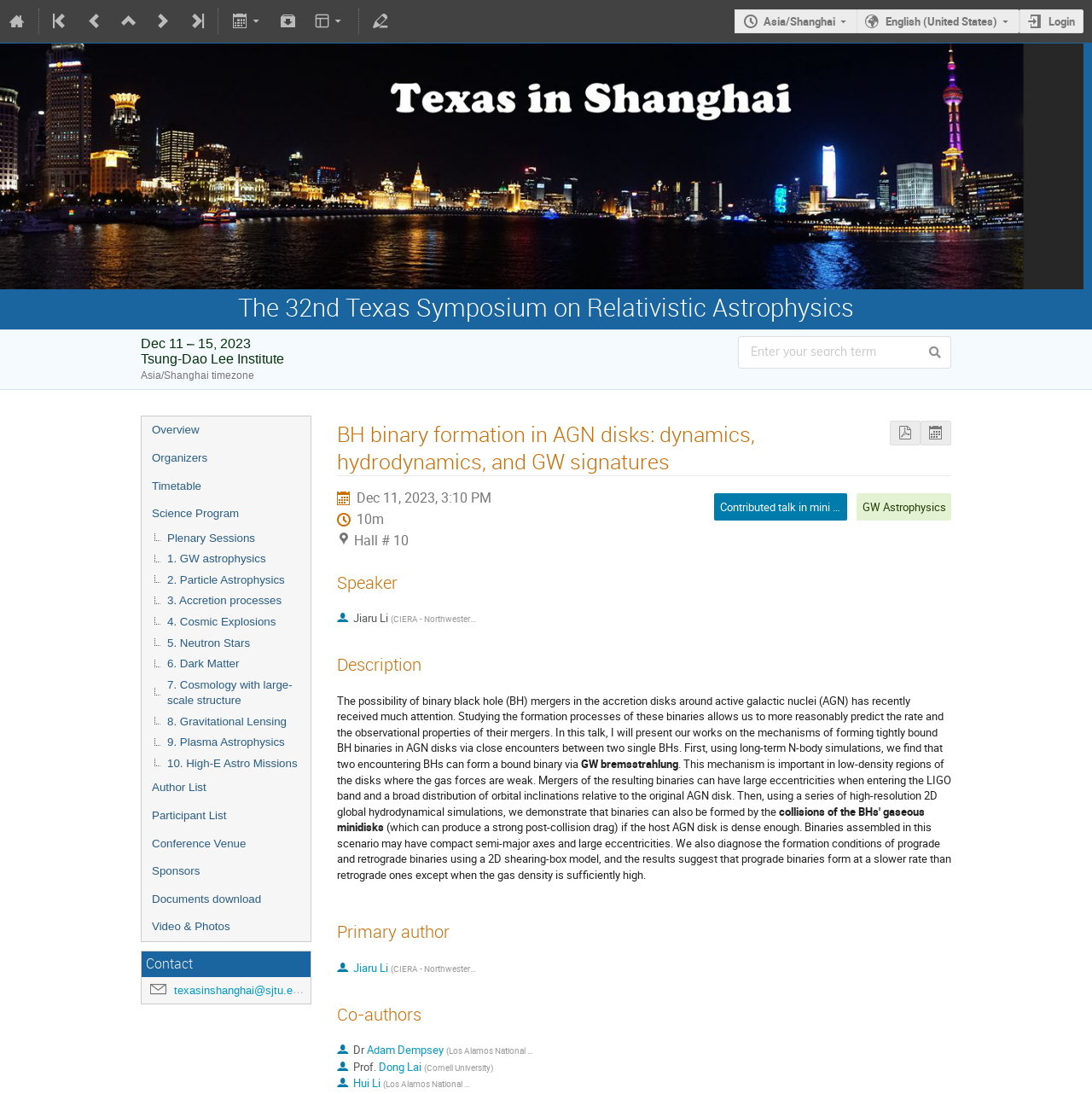Using the provided element description: "Gidayû Kyôgen", determine the bounding box coordinates of the corresponding UI element in the screenshot.

None